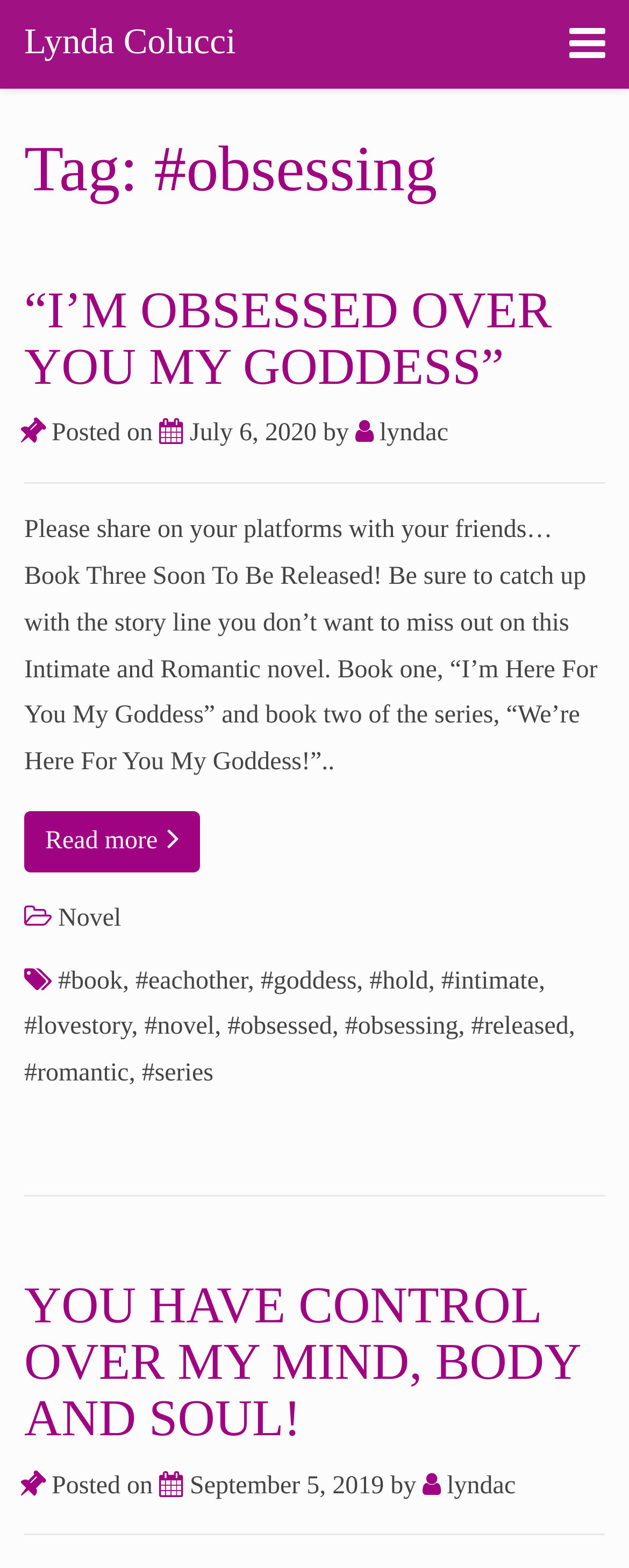How many tags are associated with the latest article?
Using the image, give a concise answer in the form of a single word or short phrase.

Nine